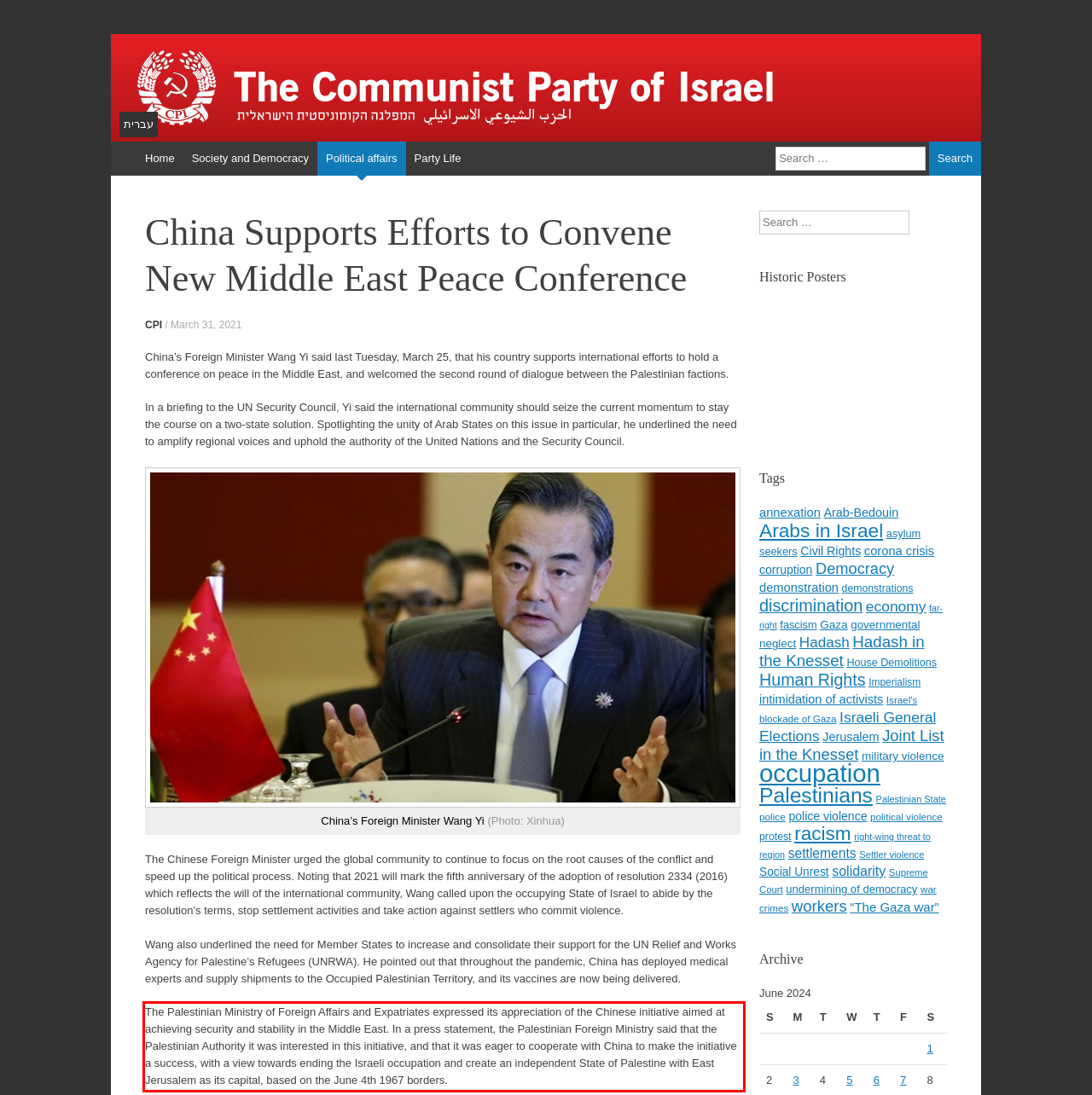Using the provided screenshot of a webpage, recognize and generate the text found within the red rectangle bounding box.

The Palestinian Ministry of Foreign Affairs and Expatriates expressed its appreciation of the Chinese initiative aimed at achieving security and stability in the Middle East. In a press statement, the Palestinian Foreign Ministry said that the Palestinian Authority it was interested in this initiative, and that it was eager to cooperate with China to make the initiative a success, with a view towards ending the Israeli occupation and create an independent State of Palestine with East Jerusalem as its capital, based on the June 4th 1967 borders.